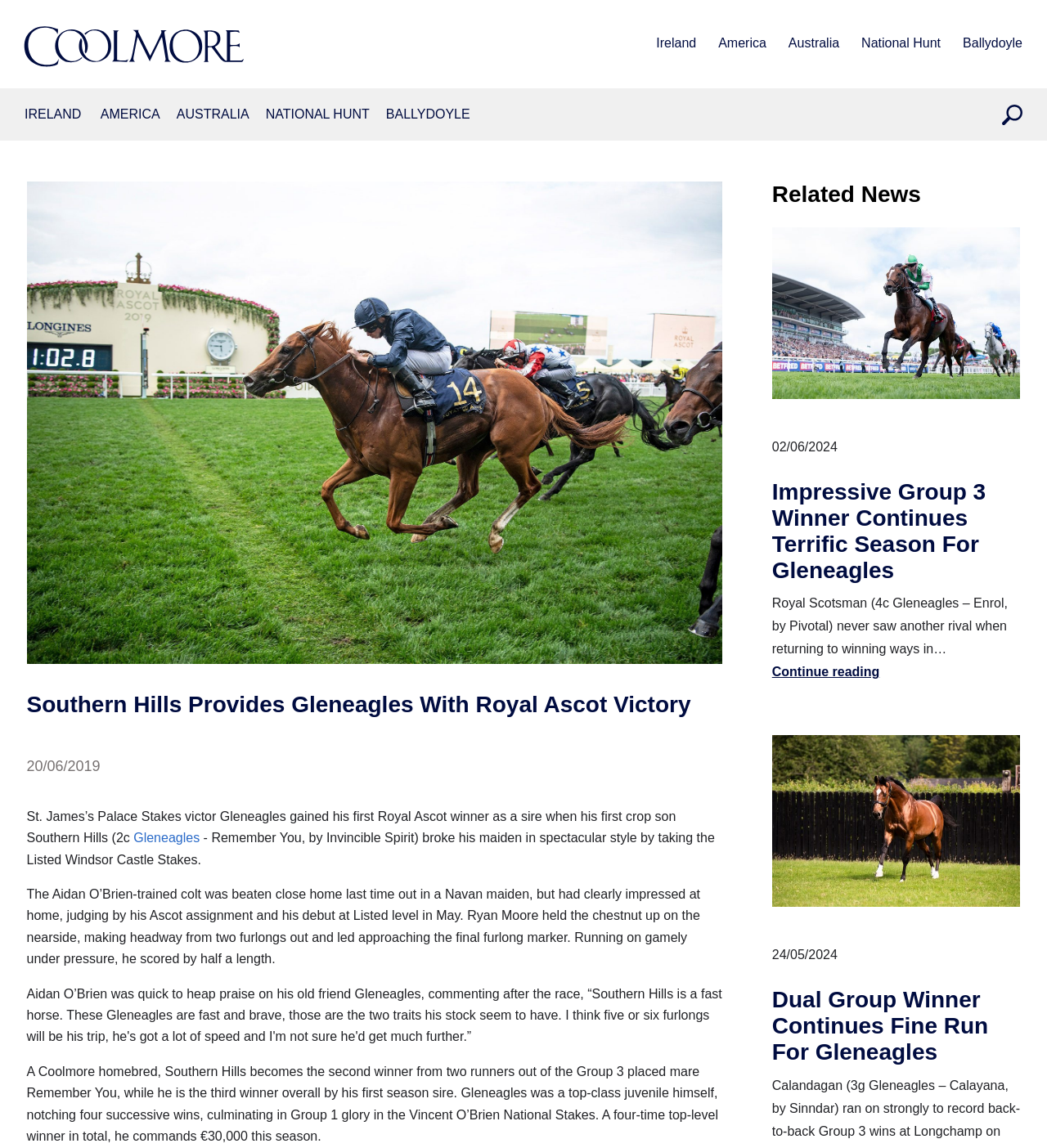What is the position of the image of Southern Hills in the webpage?
Please answer the question with as much detail and depth as you can.

I found the answer by analyzing the bounding box coordinates of the image element, which indicates that the image is located at the top-left section of the webpage.